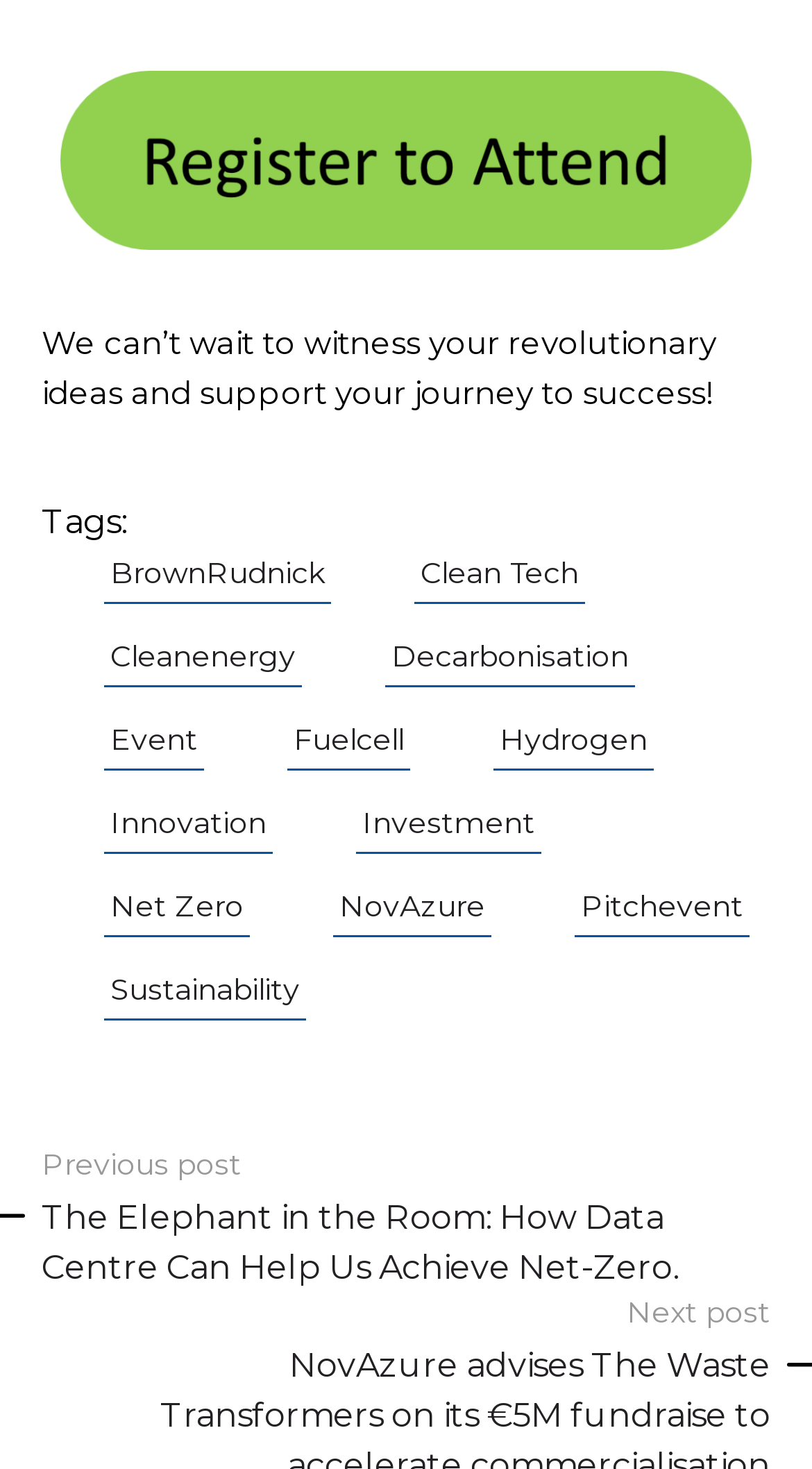Identify the bounding box for the UI element specified in this description: "cleanenergy". The coordinates must be four float numbers between 0 and 1, formatted as [left, top, right, bottom].

[0.128, 0.425, 0.372, 0.468]